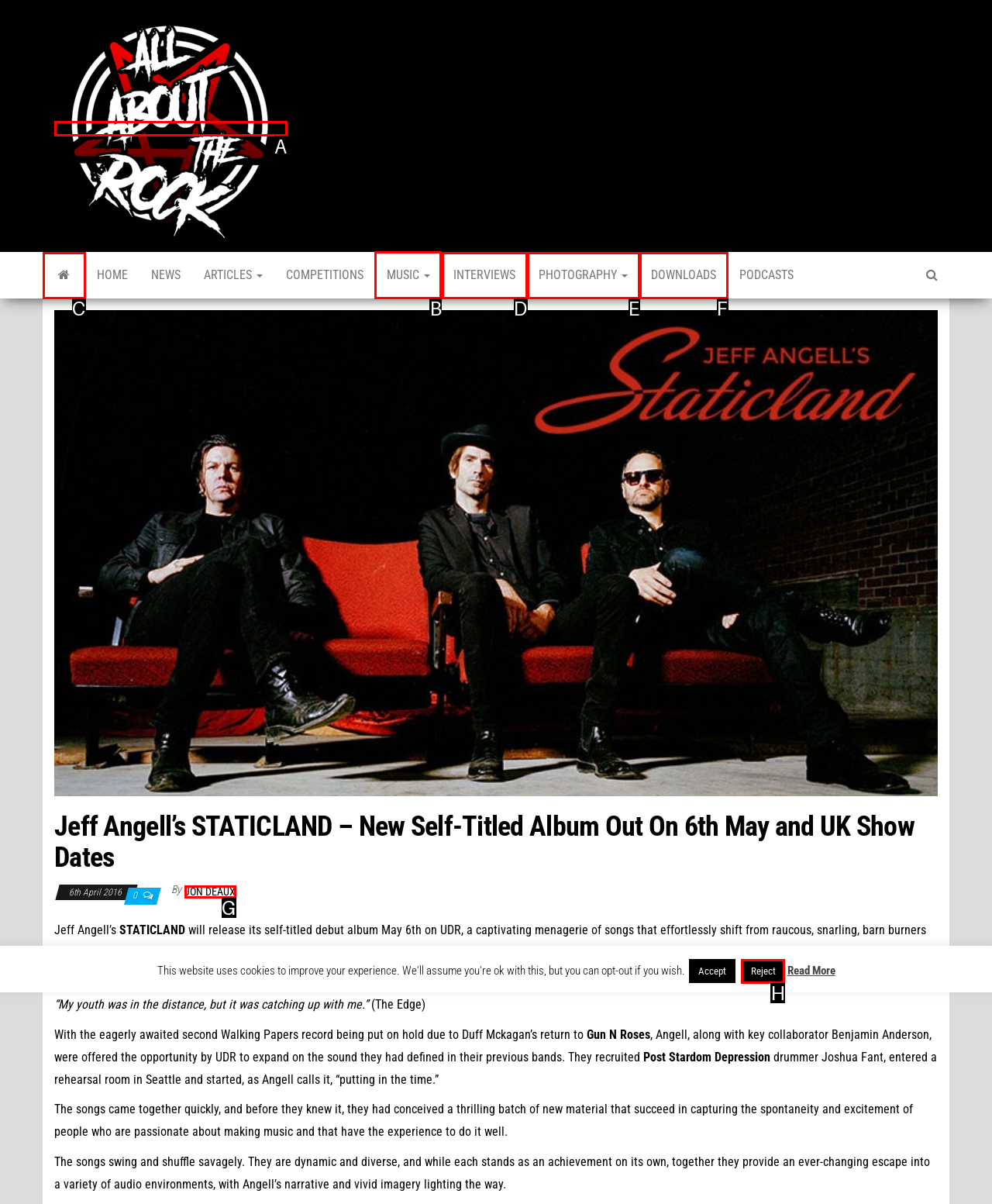Identify the appropriate lettered option to execute the following task: View the 'MUSIC' menu
Respond with the letter of the selected choice.

B